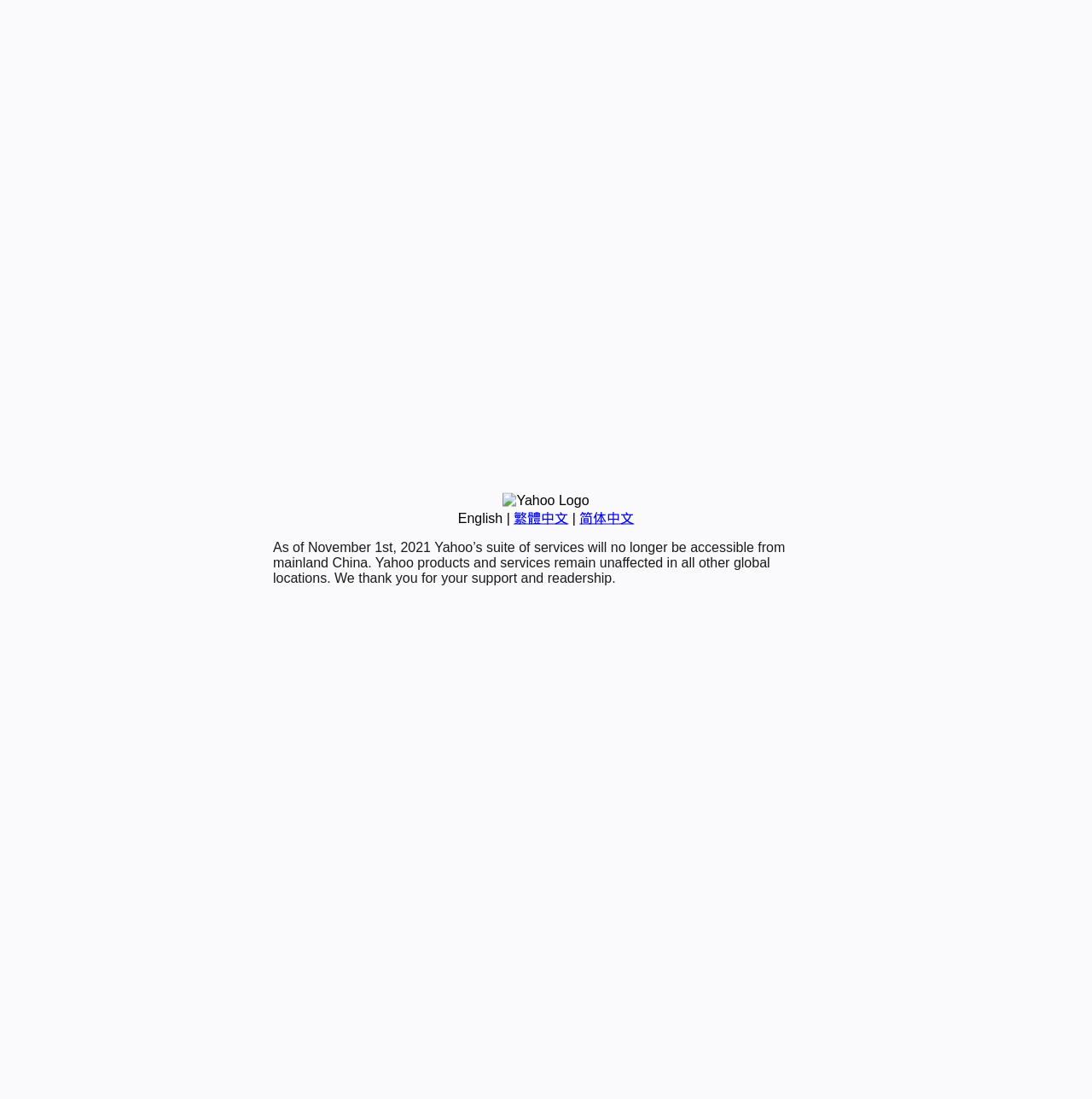Please find the bounding box coordinates in the format (top-left x, top-left y, bottom-right x, bottom-right y) for the given element description. Ensure the coordinates are floating point numbers between 0 and 1. Description: 简体中文

[0.531, 0.465, 0.581, 0.478]